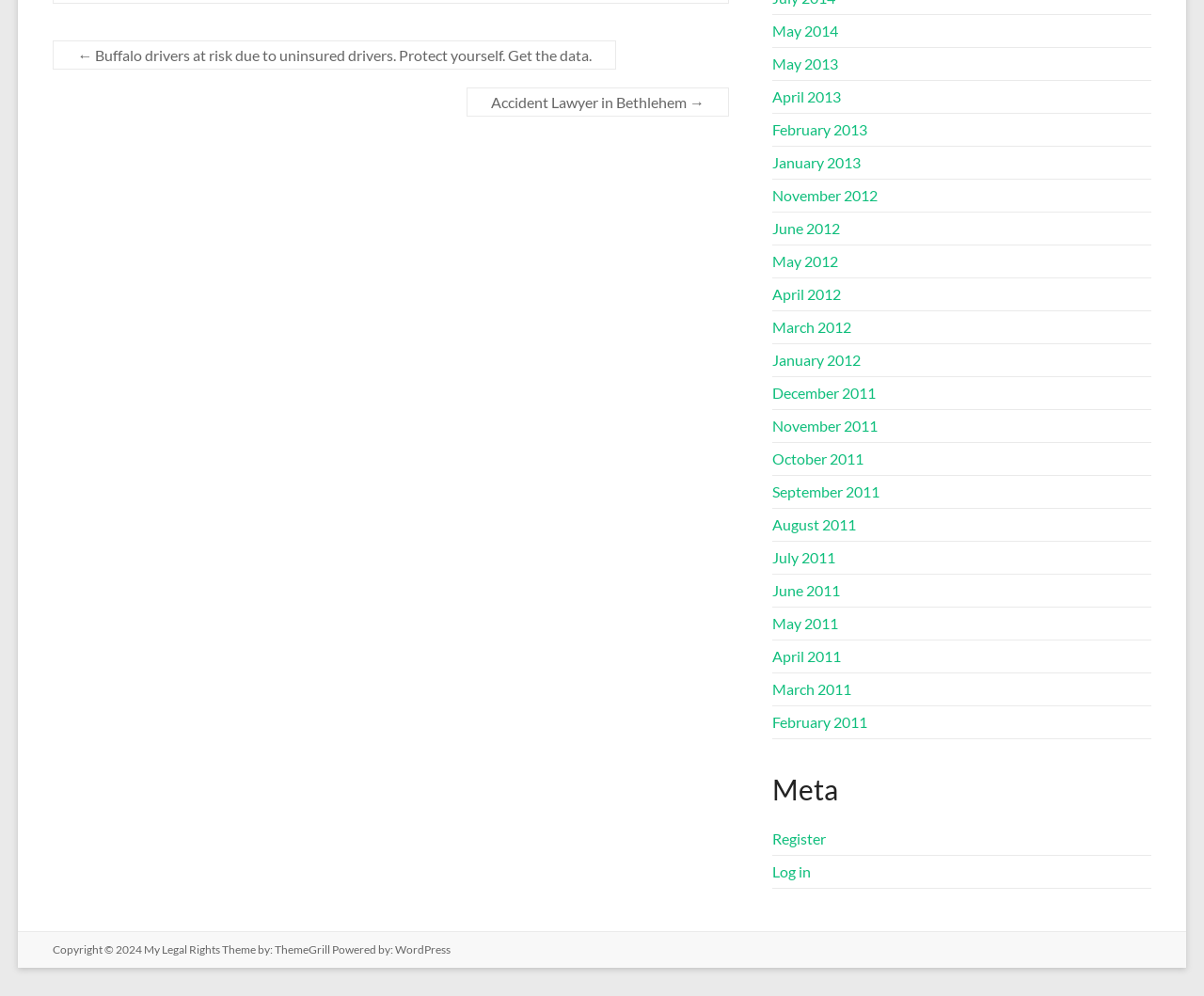Based on the element description, predict the bounding box coordinates (top-left x, top-left y, bottom-right x, bottom-right y) for the UI element in the screenshot: Members

None